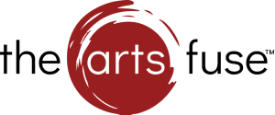Generate a comprehensive caption that describes the image.

The image features the logo of "The Arts Fuse," an organization dedicated to arts criticism and cultural commentary. The logo is designed with a distinctive red circular brushstroke, symbolizing creativity and dynamism, alongside the text "the arts fuse" in a modern sans-serif font. This logo reflects the organization’s commitment to blending various art forms and fostering a vibrant dialogue within the arts community. The integration of contemporary design elements speaks to its mission of providing insightful reviews and commentary on theater, music, literature, and more.